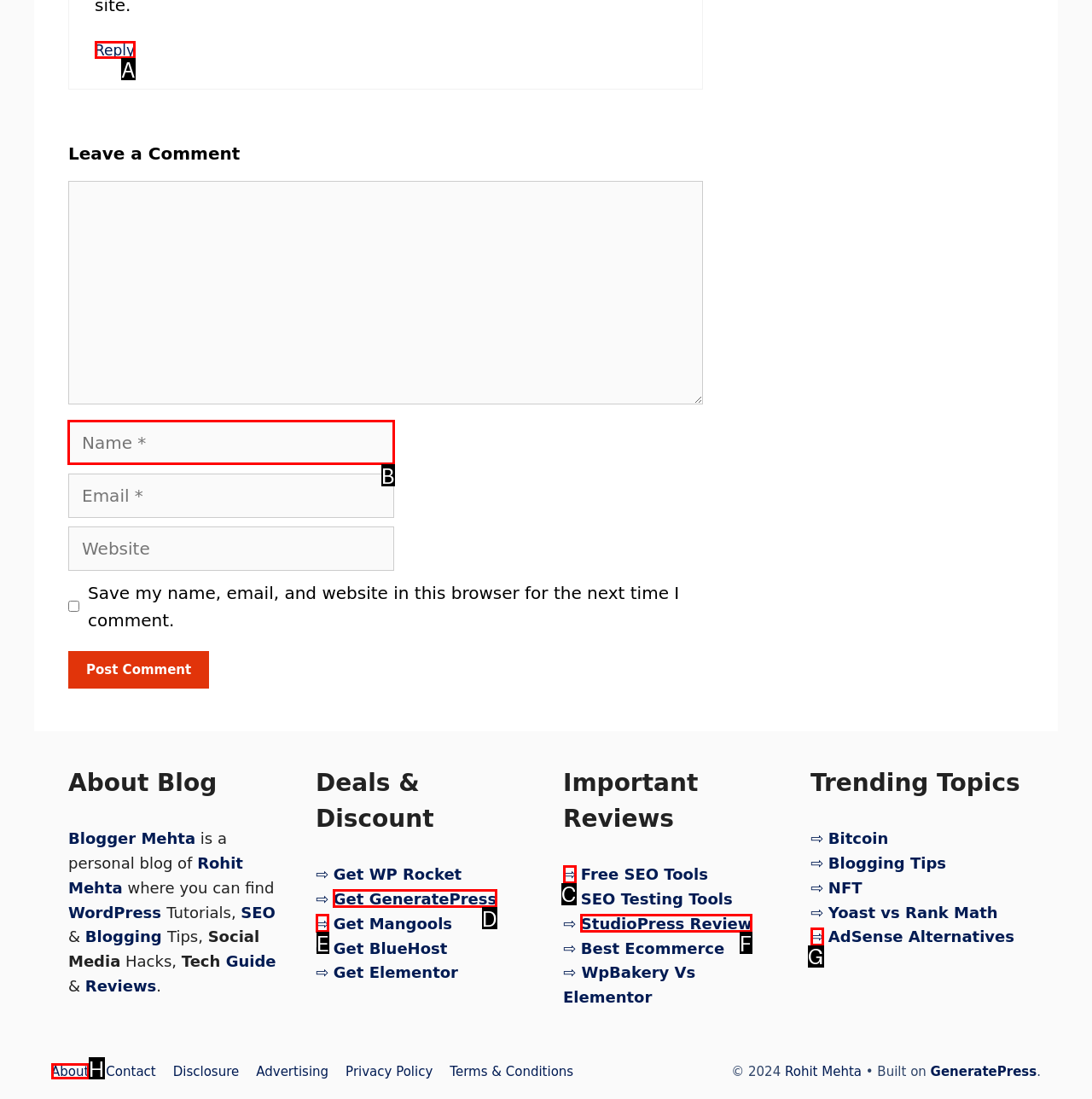Select the appropriate HTML element to click on to finish the task: Enter your name.
Answer with the letter corresponding to the selected option.

B